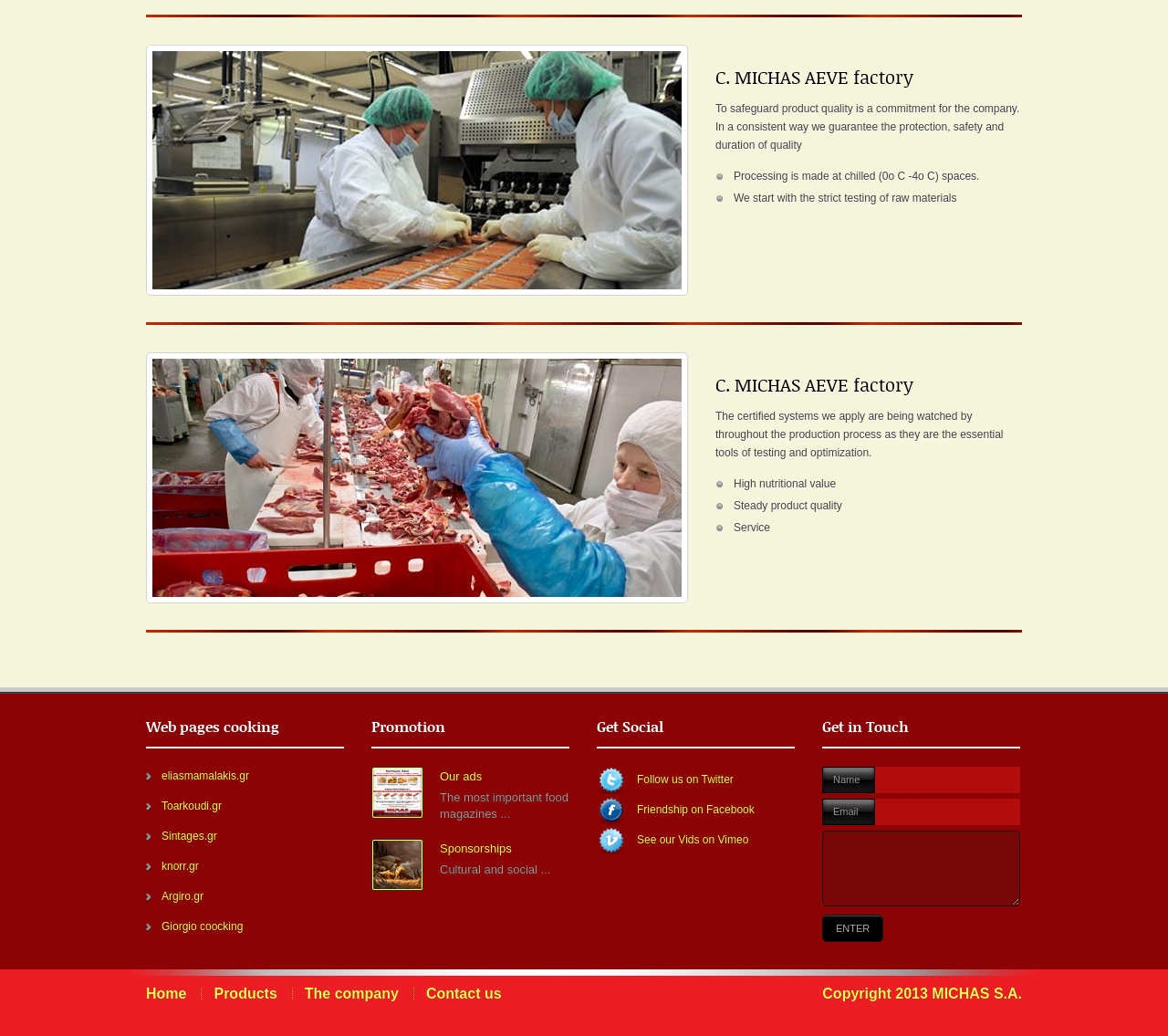Identify the bounding box coordinates of the region I need to click to complete this instruction: "Go to the 'Home' page".

[0.125, 0.952, 0.16, 0.967]